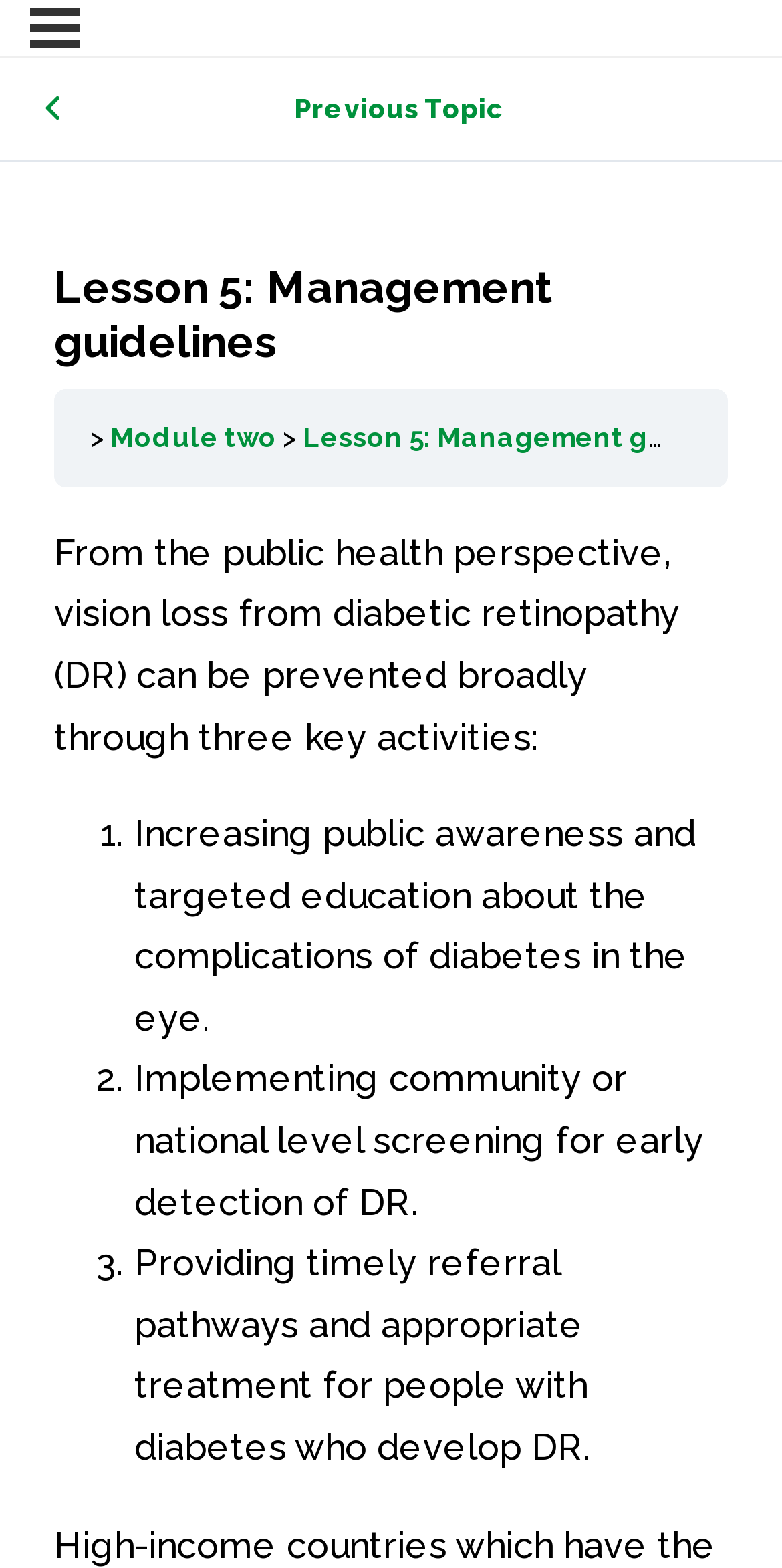Locate the bounding box of the UI element based on this description: "aria-label="Menu"". Provide four float numbers between 0 and 1 as [left, top, right, bottom].

[0.0, 0.005, 0.141, 0.031]